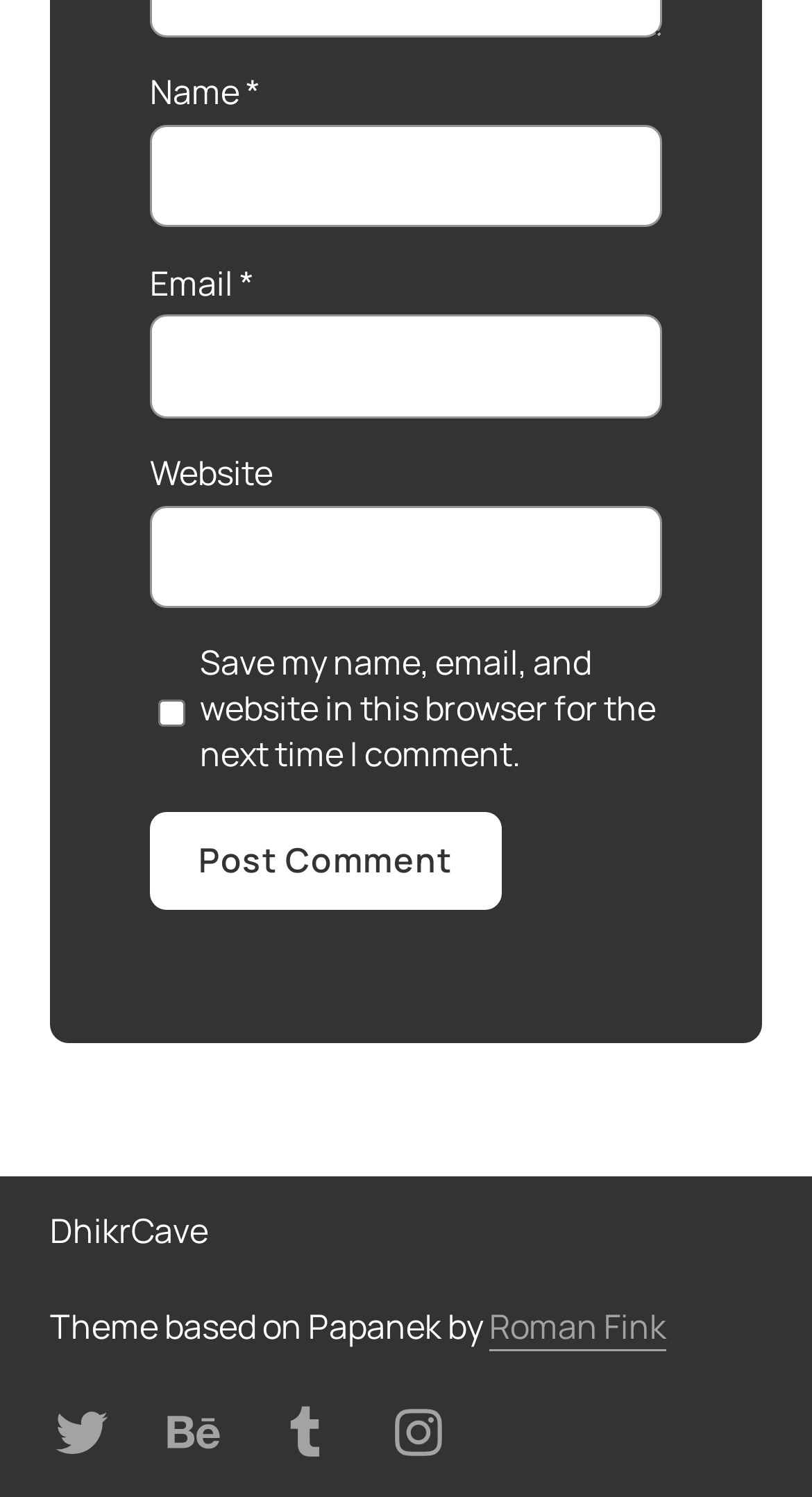Please locate the bounding box coordinates of the element that should be clicked to complete the given instruction: "Save your information for future comments".

[0.195, 0.437, 0.228, 0.516]